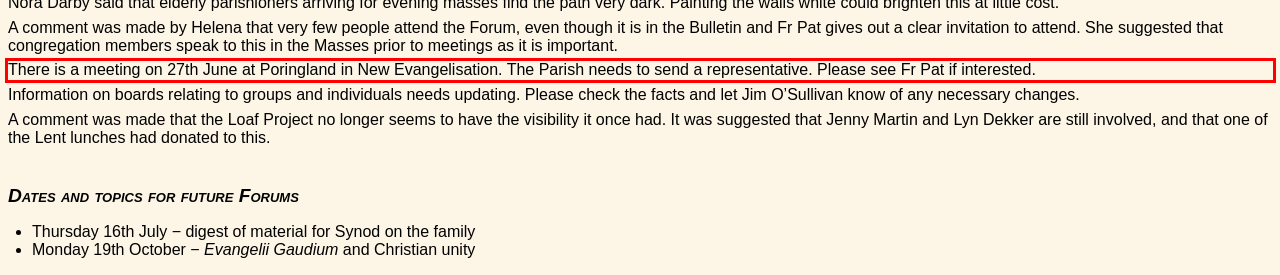Identify the text inside the red bounding box in the provided webpage screenshot and transcribe it.

There is a meeting on 27th June at Poringland in New Evangelisation. The Parish needs to send a representative. Please see Fr Pat if interested.